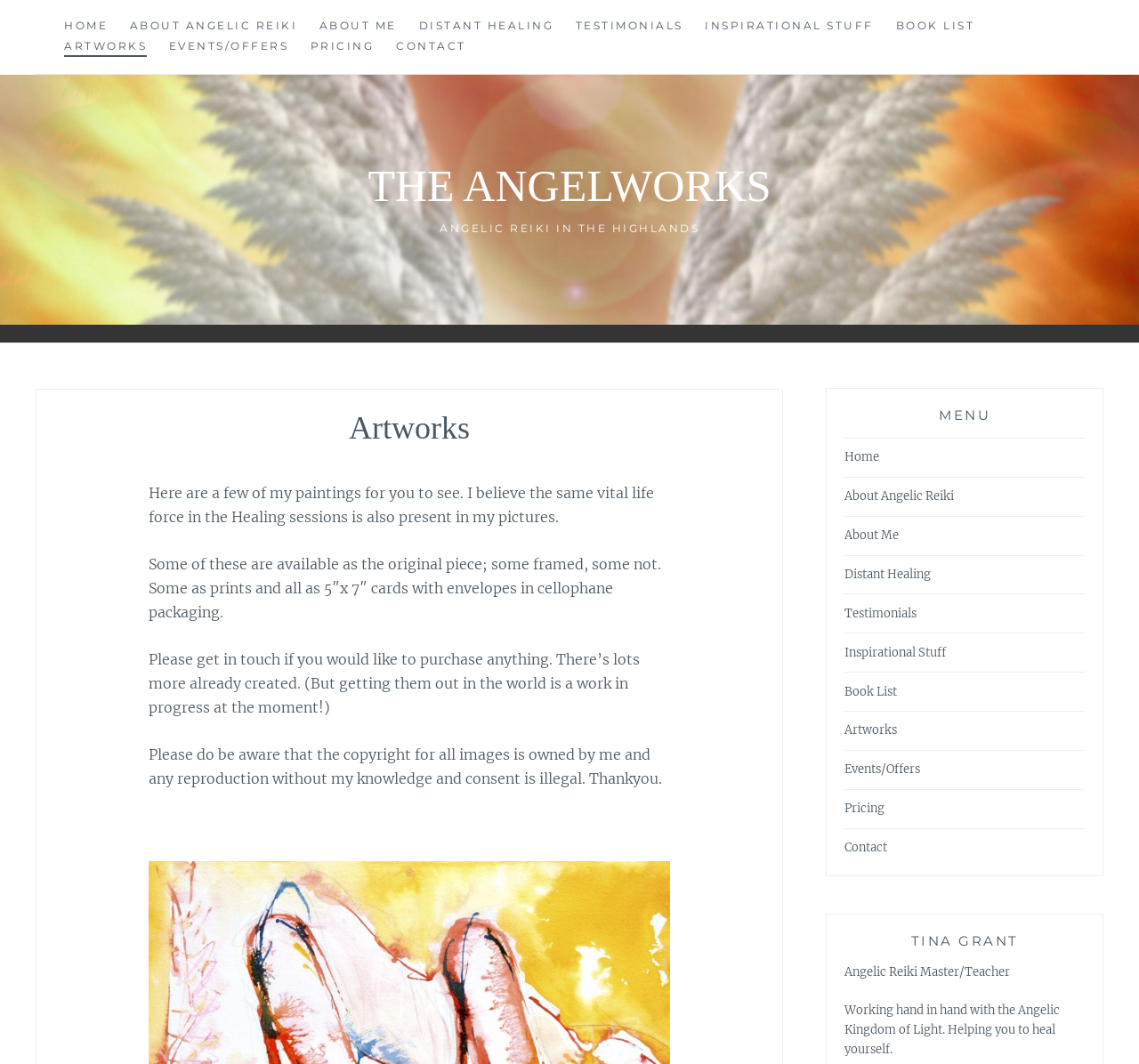Give a short answer to this question using one word or a phrase:
What type of artworks are available for purchase?

Original pieces, framed, prints, and cards